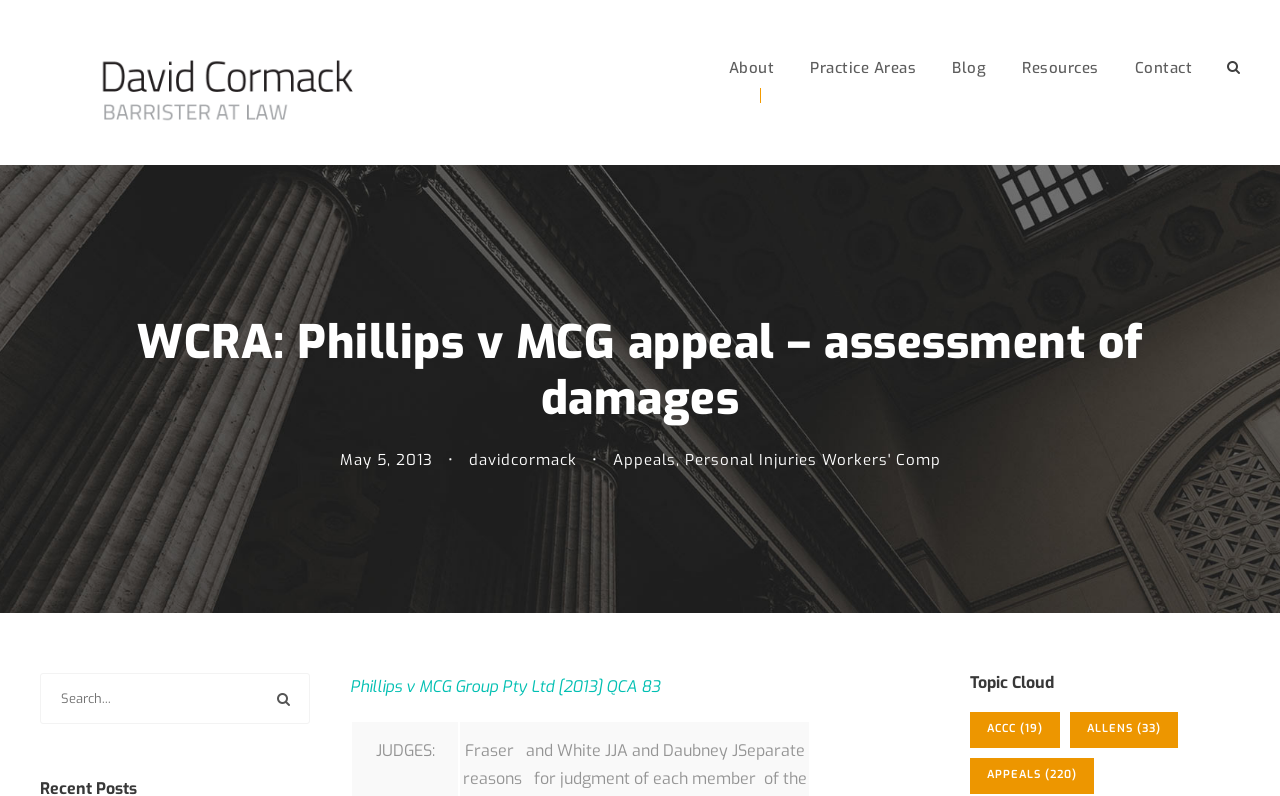Based on the image, please respond to the question with as much detail as possible:
What is the purpose of the search box?

I found the answer by looking at the search box with the placeholder text 'Search...' and the search button with the text 'SEARCH' which is located at the top right of the webpage.